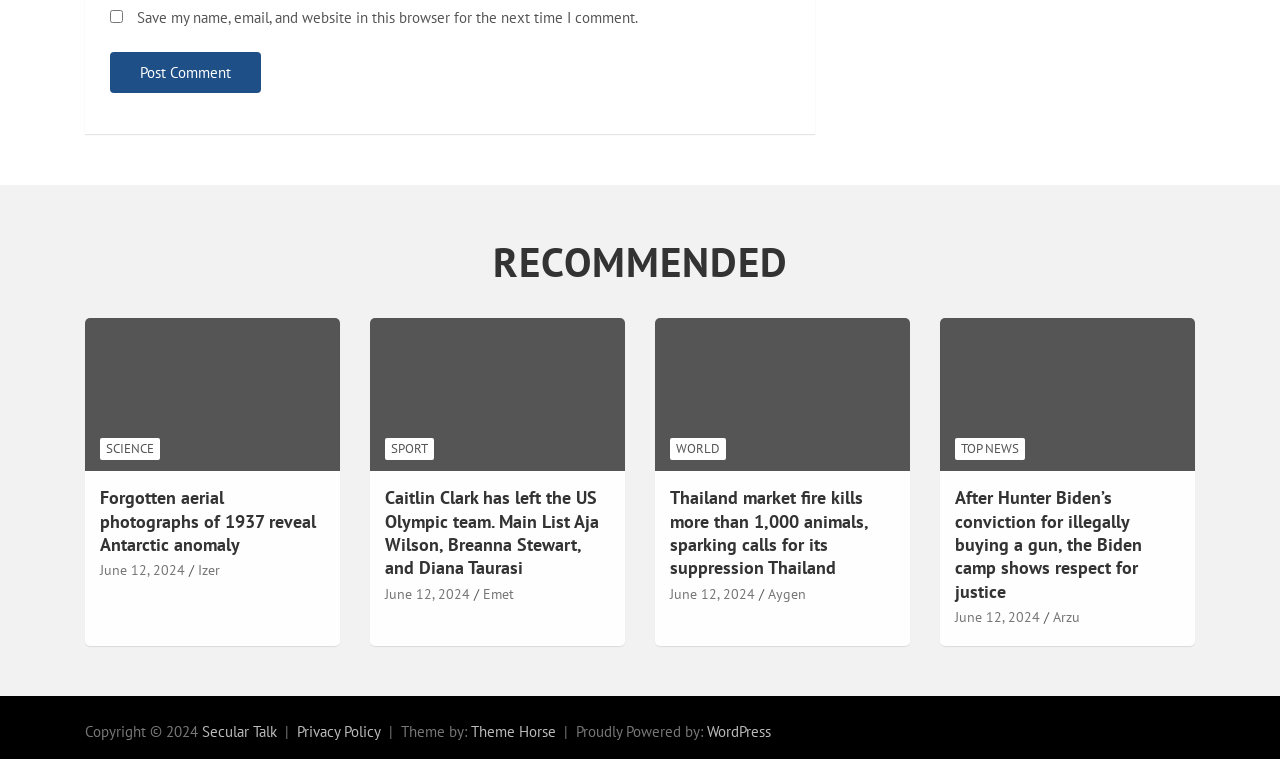Determine the bounding box coordinates in the format (top-left x, top-left y, bottom-right x, bottom-right y). Ensure all values are floating point numbers between 0 and 1. Identify the bounding box of the UI element described by: June 12, 2024

[0.523, 0.77, 0.59, 0.796]